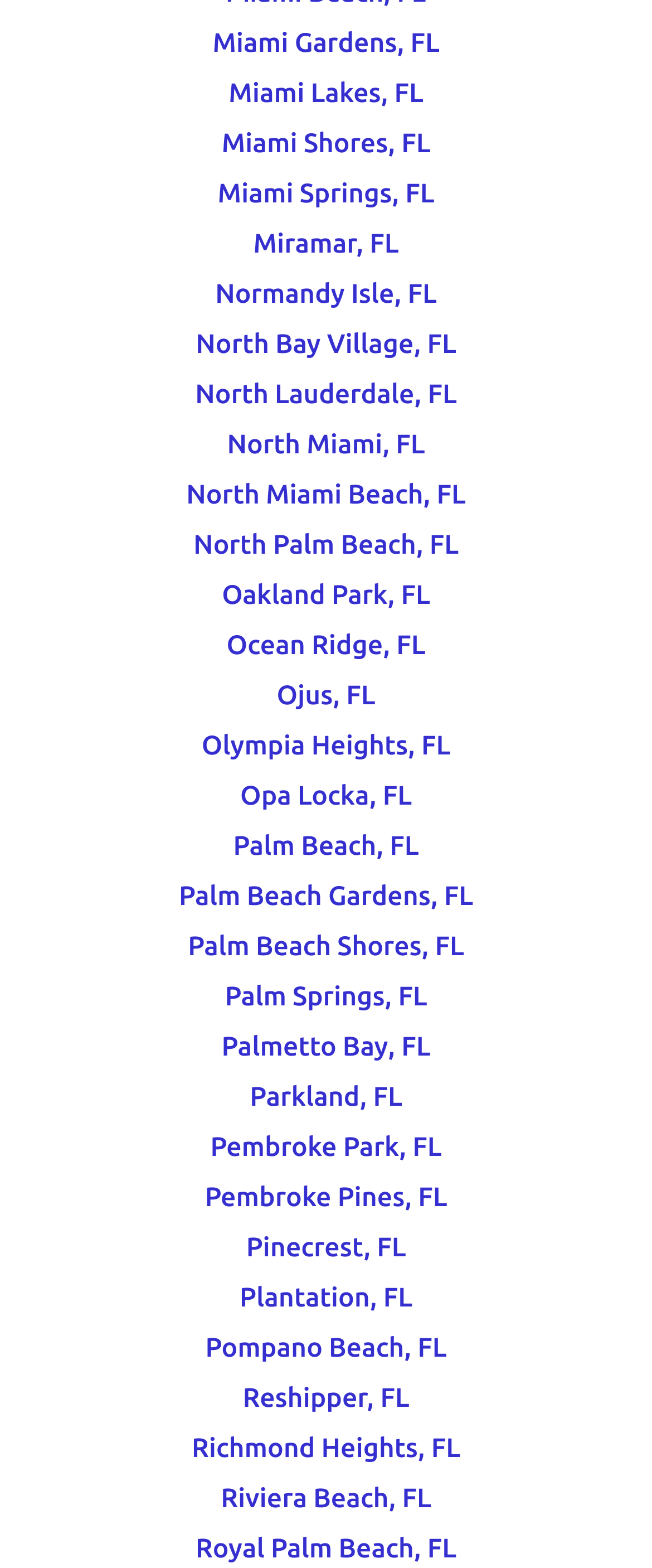Find the bounding box coordinates for the area that must be clicked to perform this action: "view Royal Palm Beach, FL".

[0.3, 0.979, 0.7, 0.998]